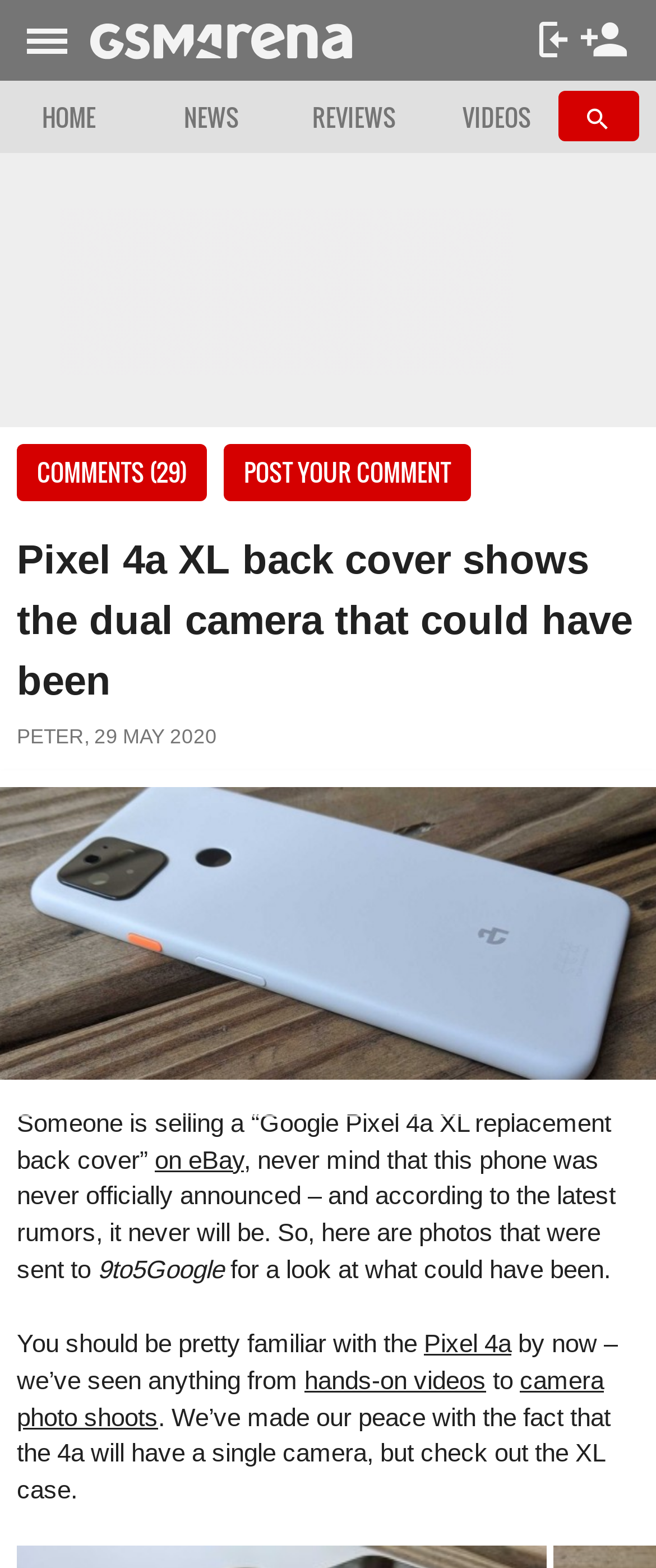Please find the bounding box coordinates of the element's region to be clicked to carry out this instruction: "Click on HOME".

[0.083, 0.106, 0.16, 0.129]